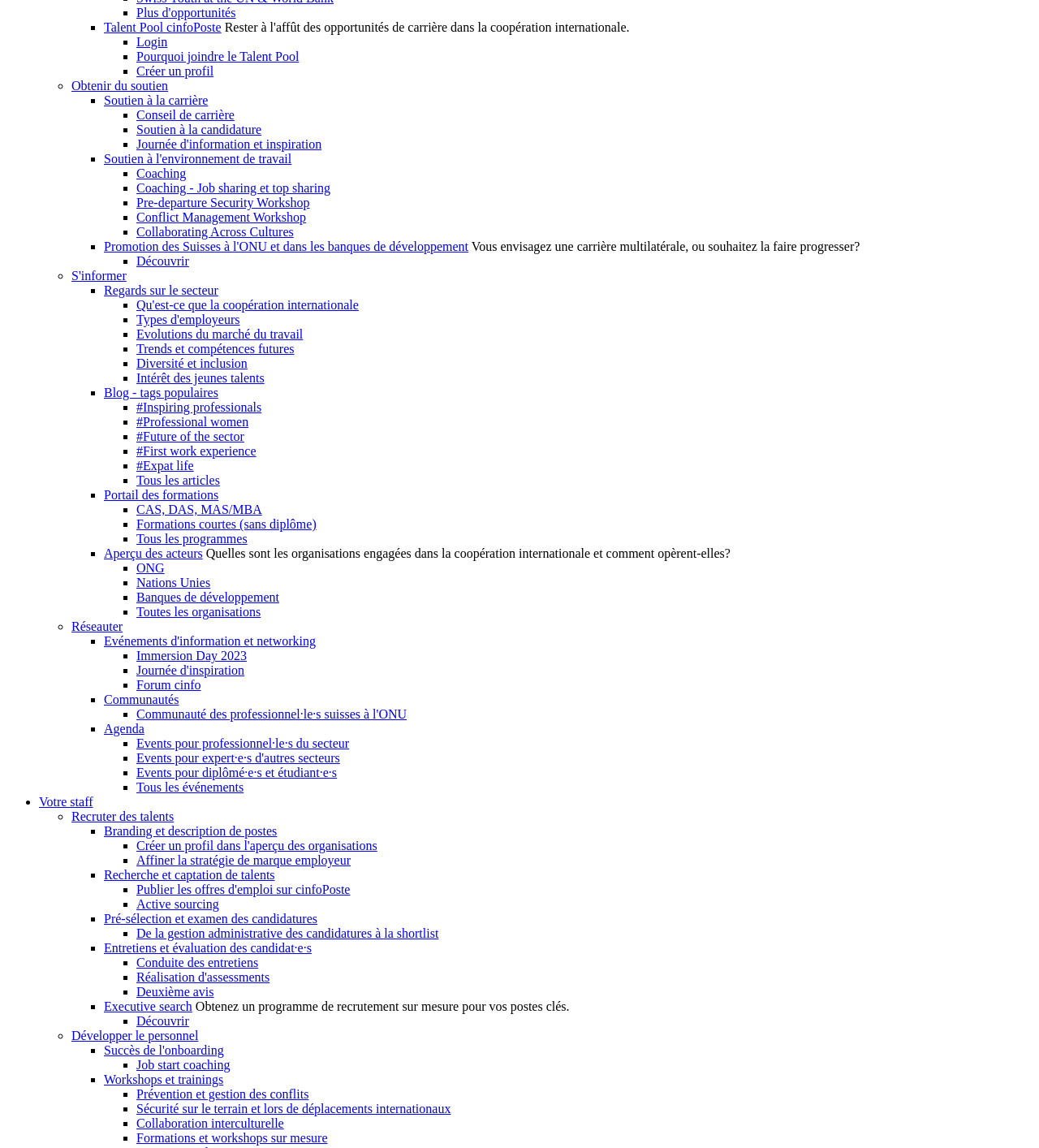Provide the bounding box coordinates of the HTML element described by the text: "Intérêt des jeunes talents". The coordinates should be in the format [left, top, right, bottom] with values between 0 and 1.

[0.131, 0.323, 0.254, 0.335]